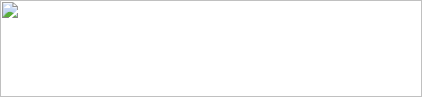What themes might the design be related to?
Please answer the question with as much detail and depth as you can.

The design of the image, featuring an icon with a leaf or plant symbol and a white space below, could be part of a larger context discussing themes such as spirituality, well-being, or personal development, aligning with the associated content about spiritual wisdom and Kabbalah.